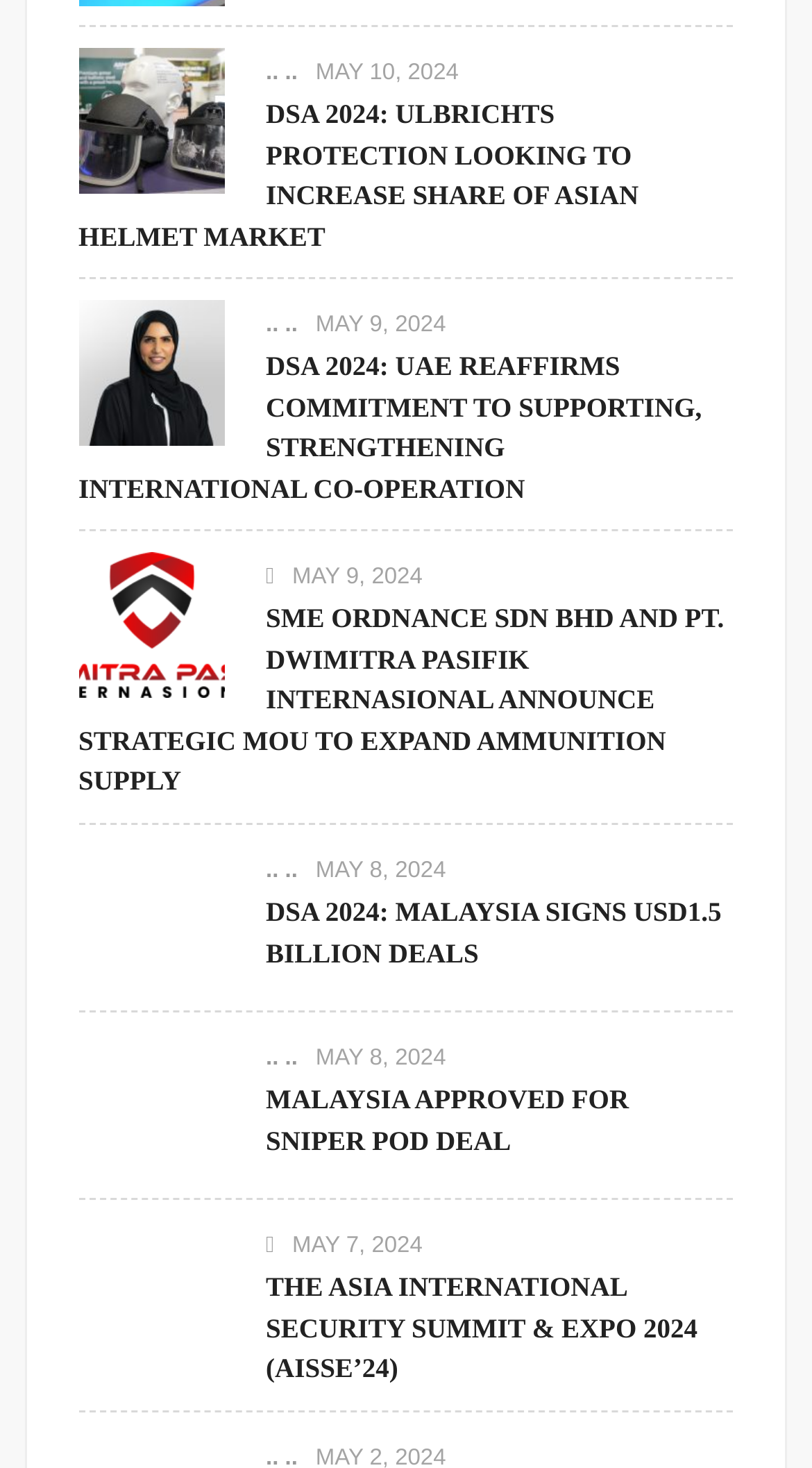Give a concise answer using one word or a phrase to the following question:
How many articles are on this webpage?

5